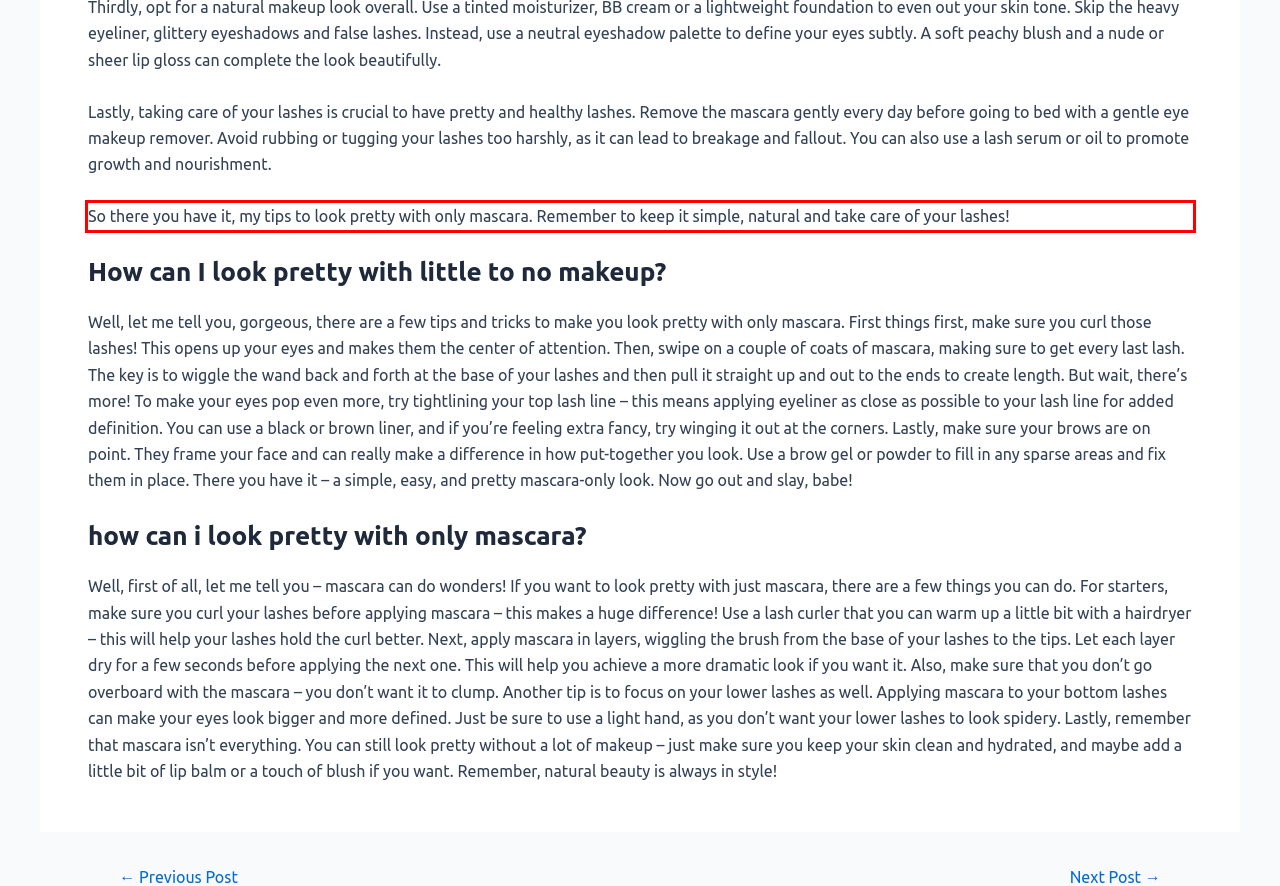You are provided with a screenshot of a webpage containing a red bounding box. Please extract the text enclosed by this red bounding box.

So there you have it, my tips to look pretty with only mascara. Remember to keep it simple, natural and take care of your lashes!